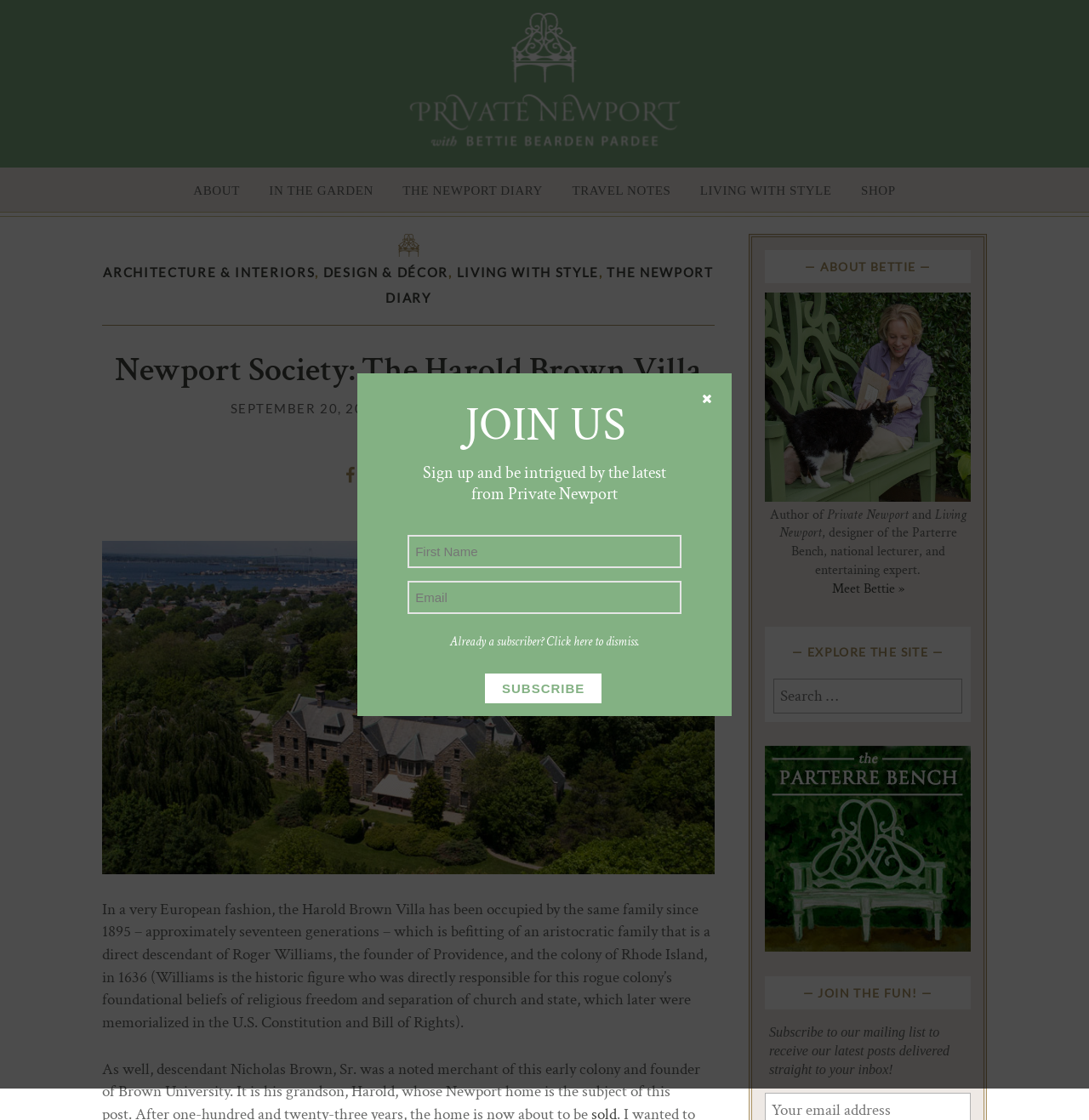What is the name of the villa mentioned on the webpage?
Respond to the question with a well-detailed and thorough answer.

The webpage mentions 'Newport Society: The Harold Brown Villa' in its title, and further describes the villa as being occupied by the same family since 1895.